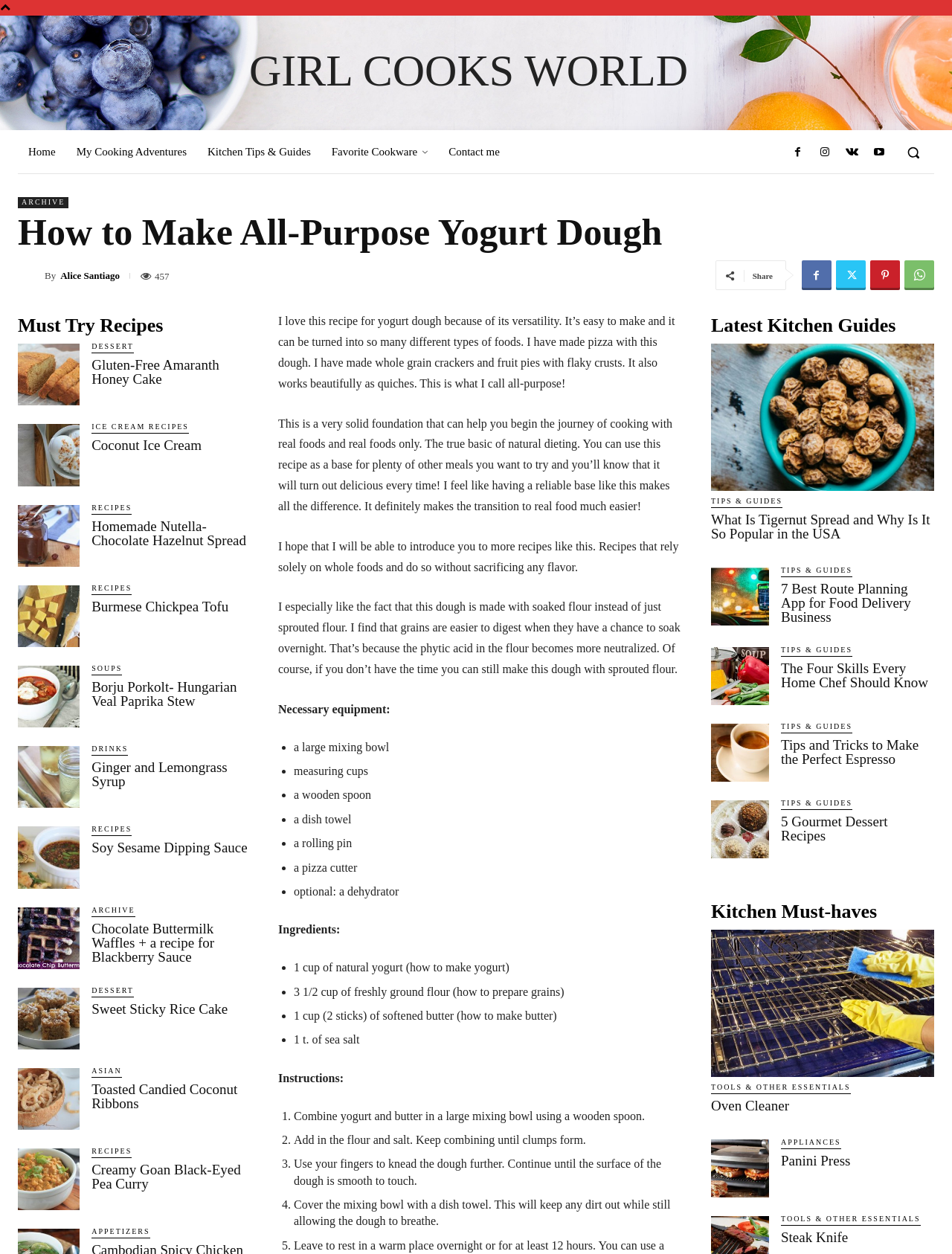What type of recipes are featured on this webpage?
Based on the image, give a one-word or short phrase answer.

Food recipes